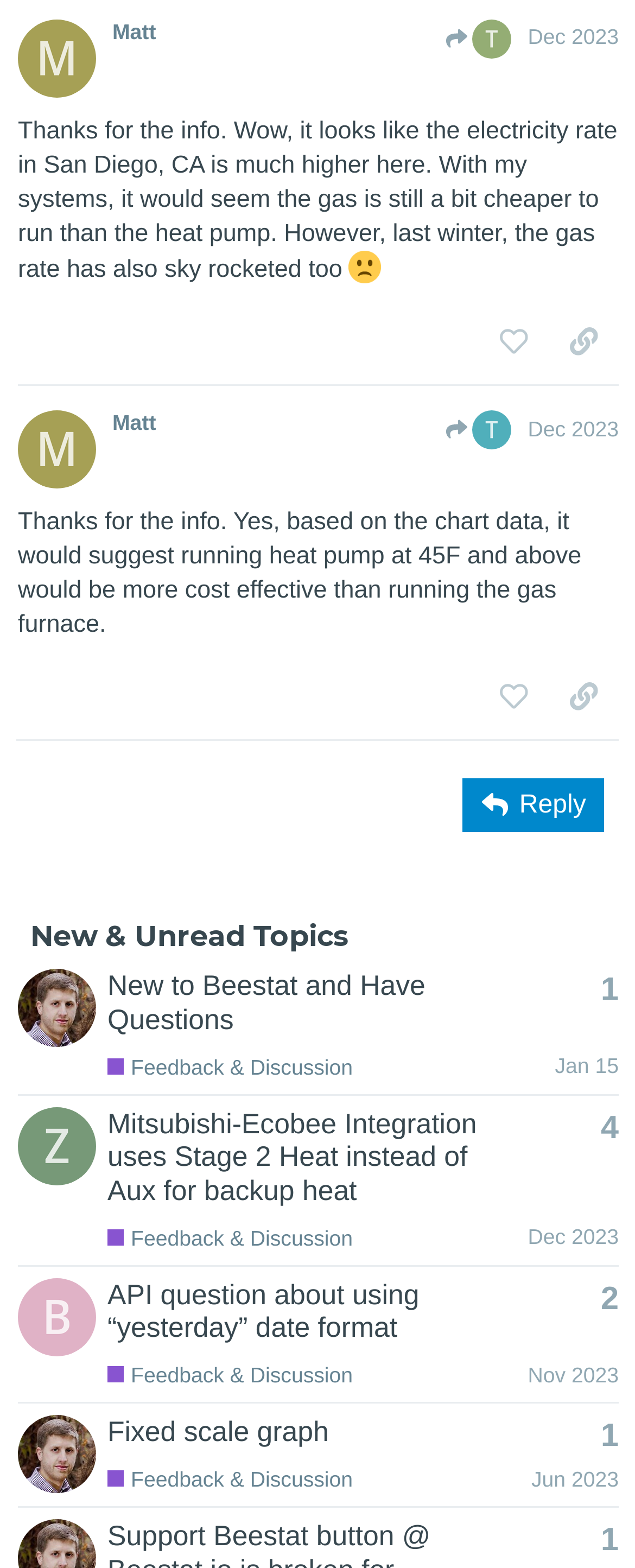What is the date of the latest post in the topic 'New to Beestat and Have Questions'?
Please answer the question with as much detail and depth as you can.

I looked at the gridcell element that contains the topic 'New to Beestat and Have Questions' and found the generic element 'Created: Jan 15, 2024 7:51 pm Latest: Jan 15, 2024 8:08 pm' which indicates the date of the latest post.